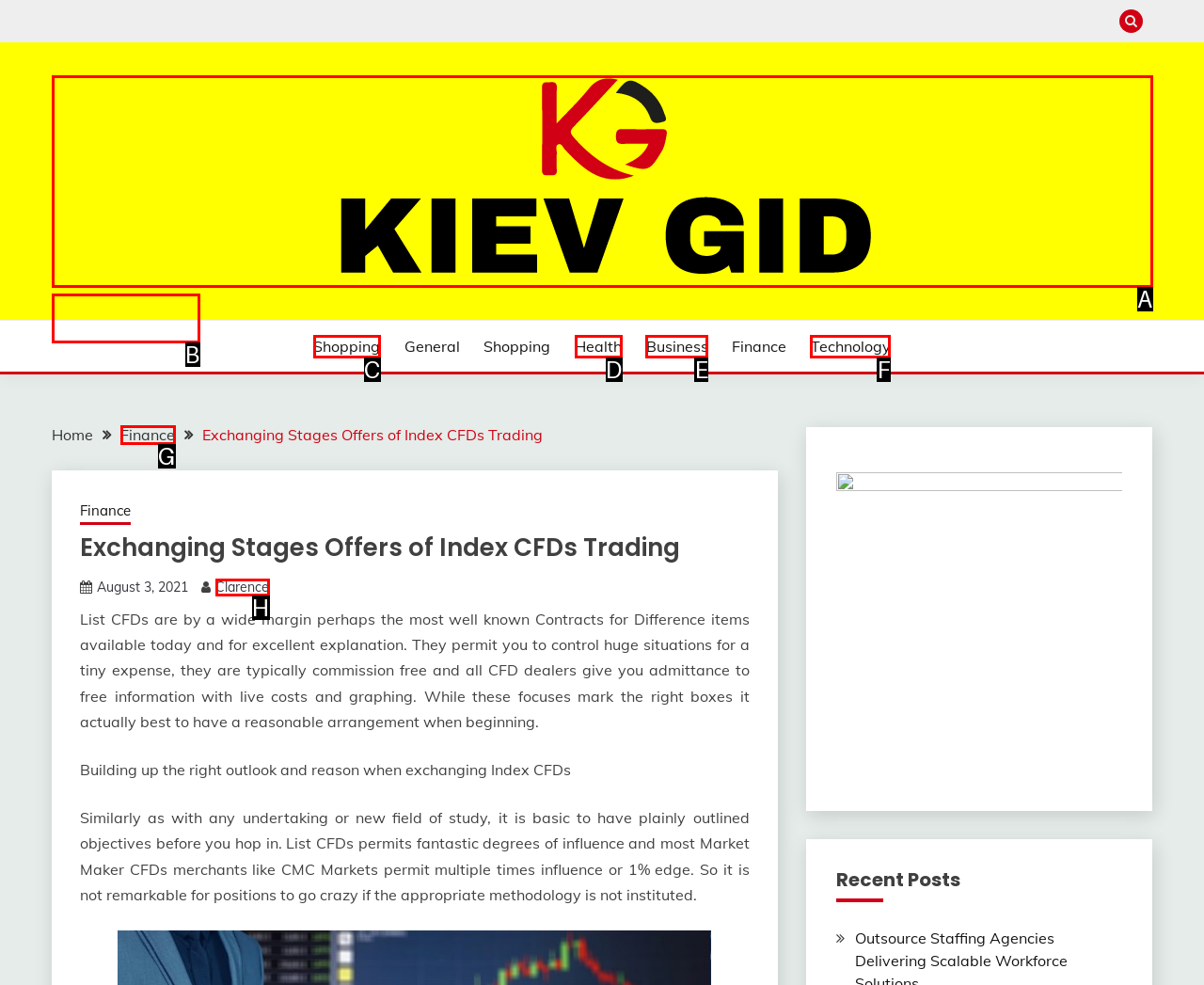Find the UI element described as: Kiev Gid
Reply with the letter of the appropriate option.

B